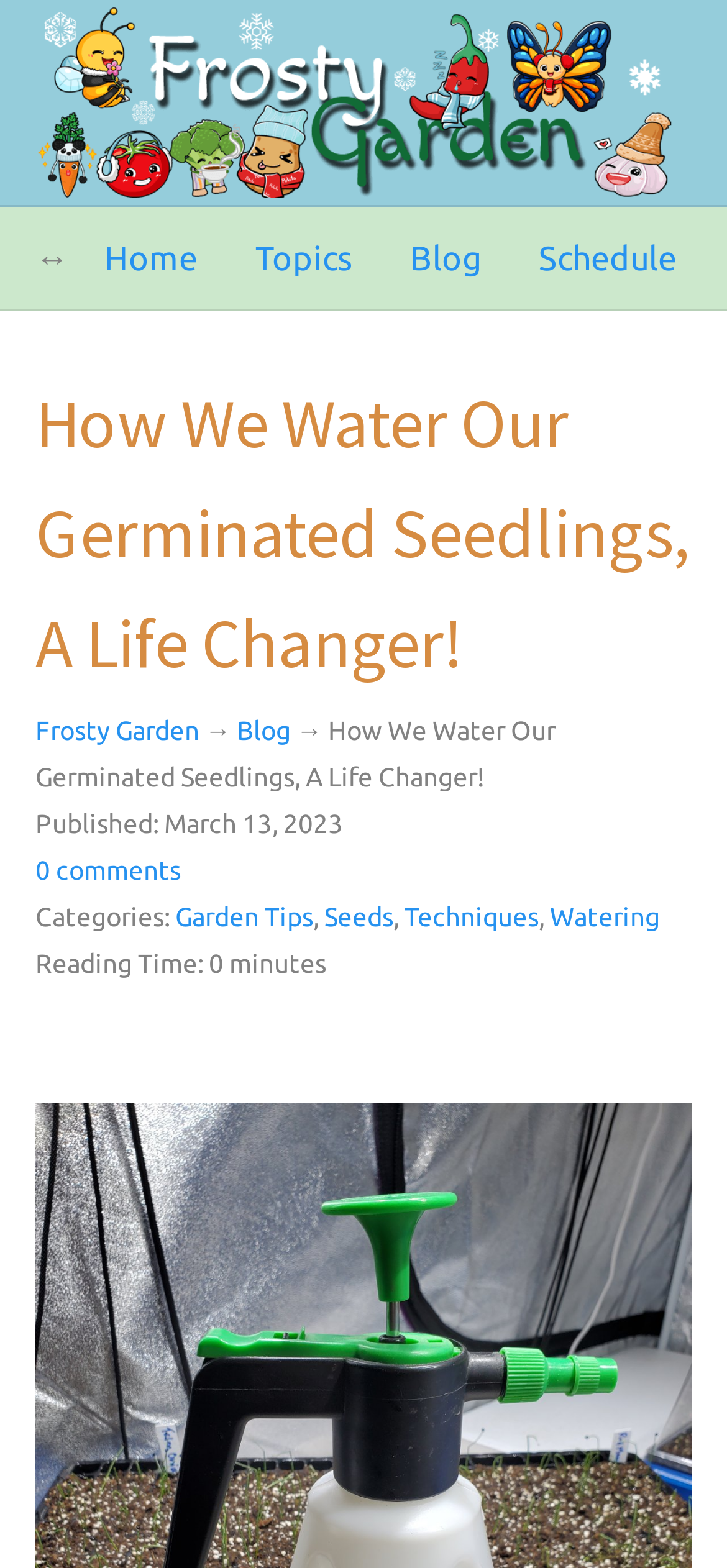Provide the bounding box coordinates of the area you need to click to execute the following instruction: "go to Frosty Garden".

[0.049, 0.005, 0.951, 0.126]